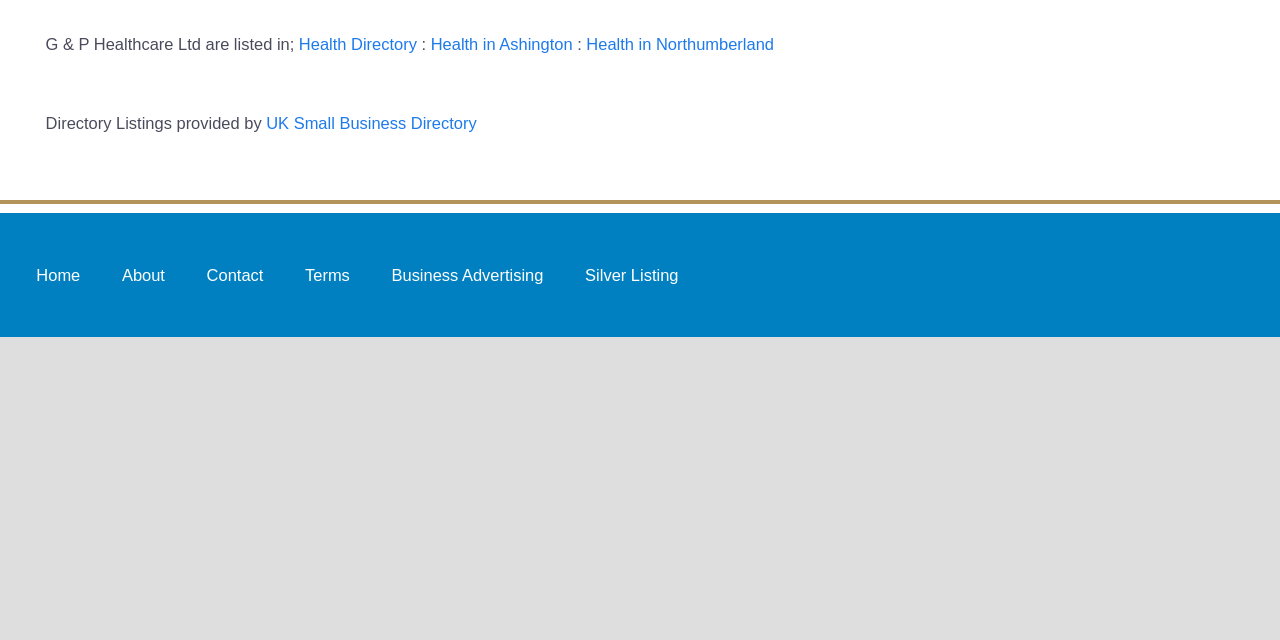Identify and provide the bounding box coordinates of the UI element described: "Boat Electrics". The coordinates should be formatted as [left, top, right, bottom], with each number being a float between 0 and 1.

None